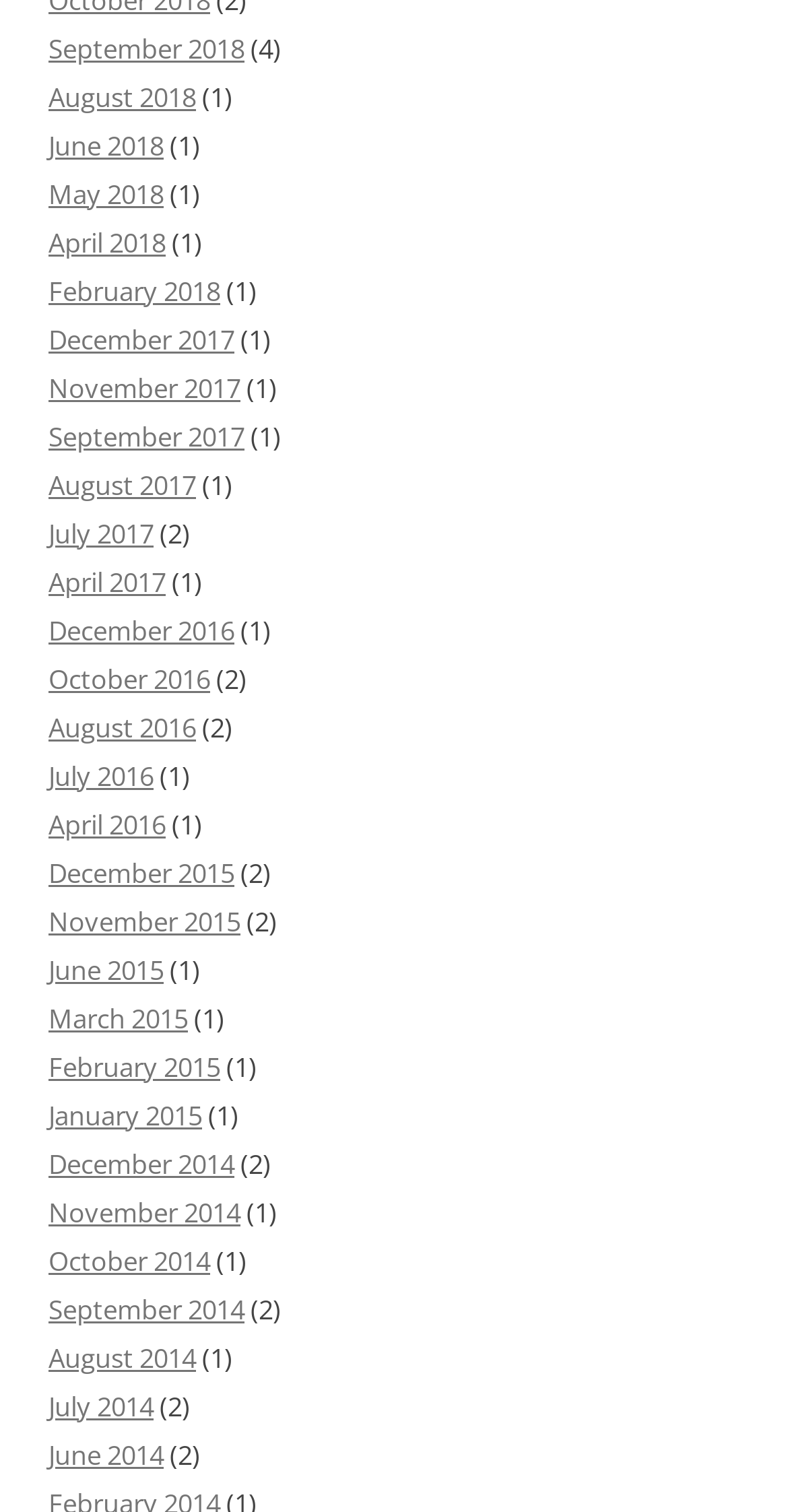Can you find the bounding box coordinates for the UI element given this description: "November 2015"? Provide the coordinates as four float numbers between 0 and 1: [left, top, right, bottom].

[0.062, 0.549, 0.305, 0.573]